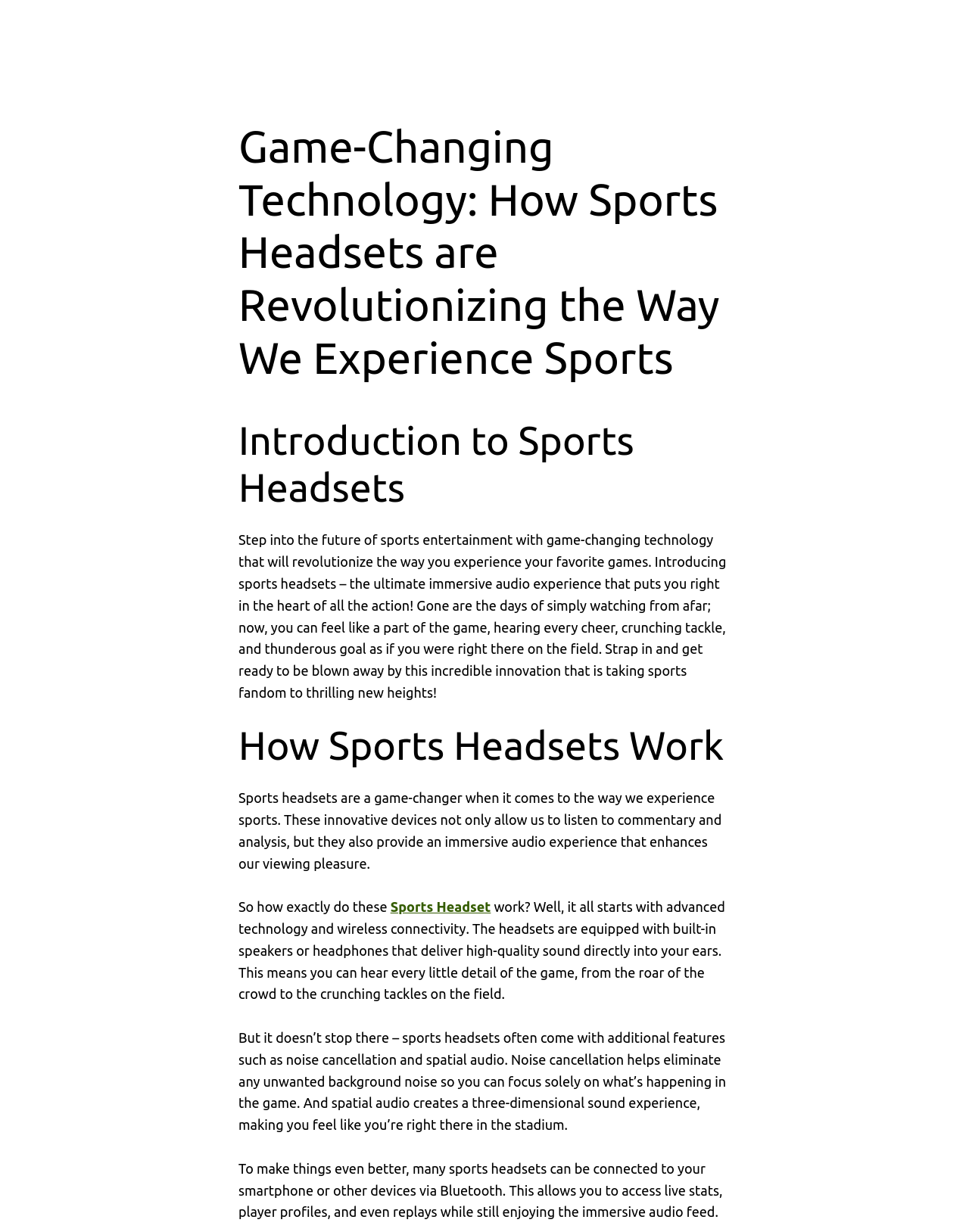Describe the entire webpage, focusing on both content and design.

The webpage is about the revolutionary technology of sports headsets and their impact on the sports entertainment experience. At the top, there is a main heading that reads "Game-Changing Technology: How Sports Headsets are Revolutionizing the Way We Experience Sports". Below this heading, there is a subheading "Introduction to Sports Headsets". 

Following this introduction, there is a paragraph of text that explains how sports headsets provide an immersive audio experience, allowing users to feel like they are part of the game. This text is positioned in the middle of the page, spanning from the top-left to the top-right.

Below this paragraph, there is another subheading "How Sports Headsets Work". This is followed by a series of paragraphs that explain the technology behind sports headsets, including their ability to provide high-quality sound, noise cancellation, and spatial audio. These paragraphs are positioned in a vertical column, with each one below the previous one.

Within one of these paragraphs, there is a link to "Sports Headset" that is positioned to the right of the text "So how exactly do these". The link is surrounded by text that explains how sports headsets work, including their use of advanced technology and wireless connectivity.

Overall, the webpage has a total of 3 headings and 5 paragraphs of text, with one link to "Sports Headset". The text is organized in a clear and logical manner, with each section building on the previous one to provide a comprehensive overview of sports headsets and their technology.